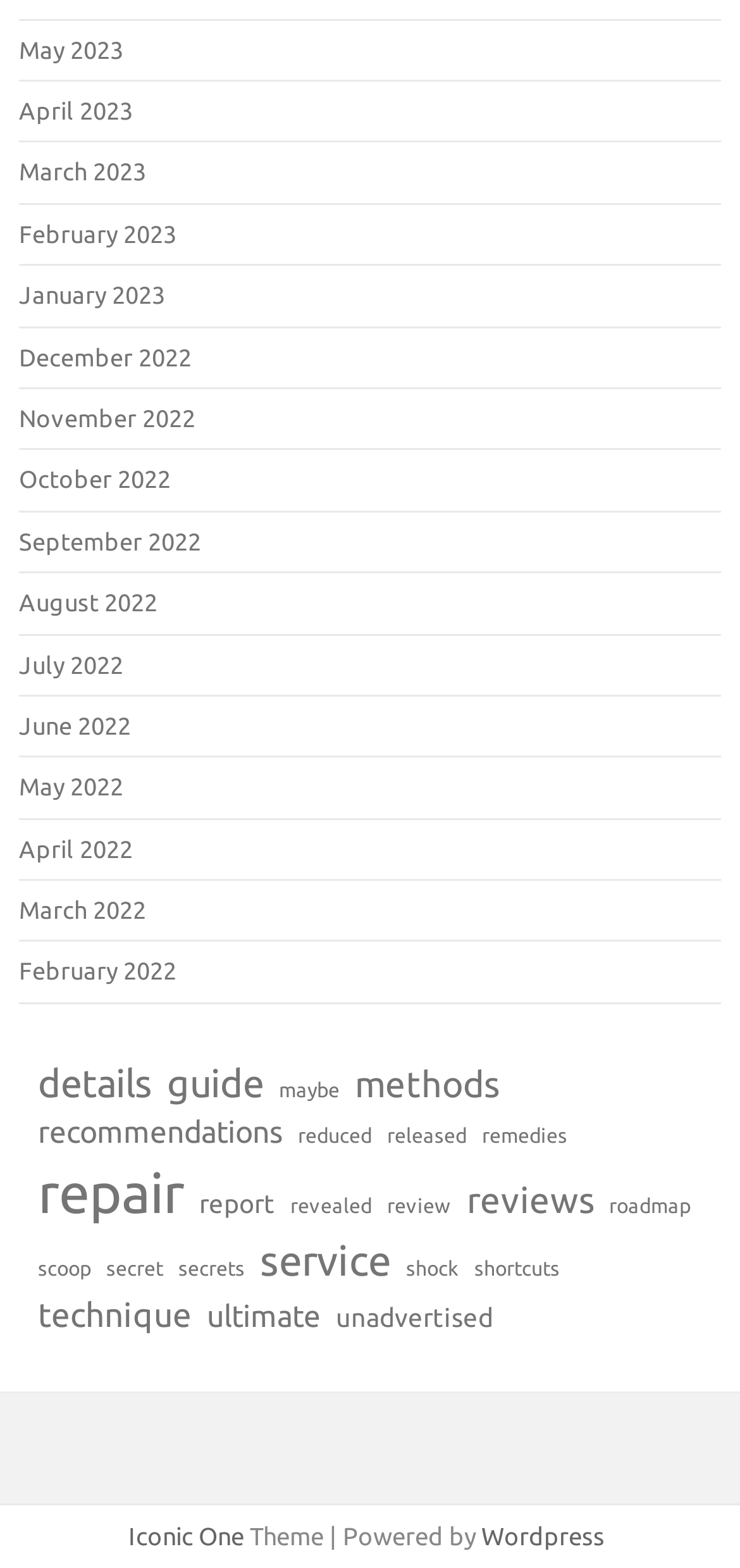How many items are in the 'service' category?
From the details in the image, answer the question comprehensively.

I found the link 'service (8 items)' which indicates that the 'service' category has 8 items.